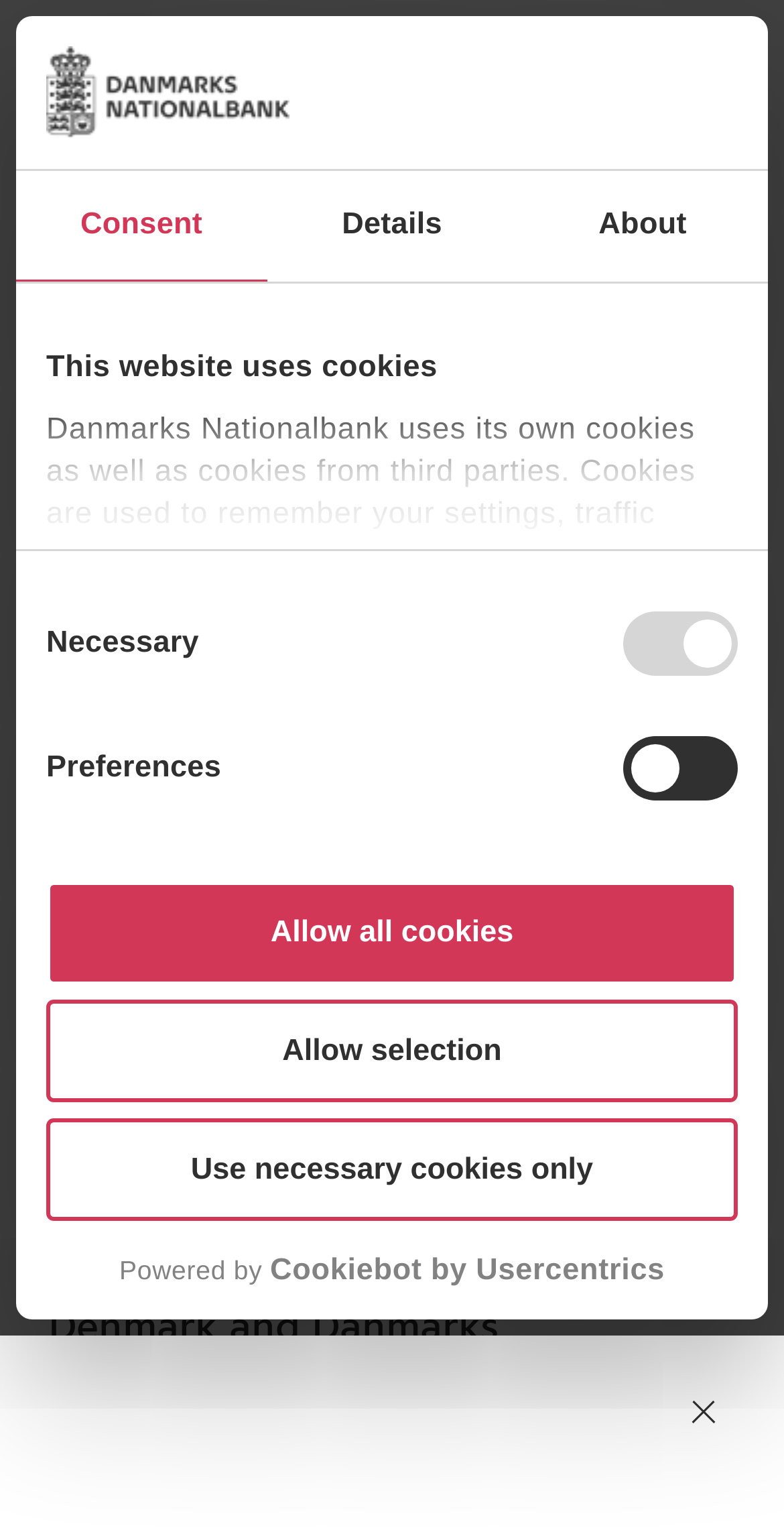Locate the bounding box coordinates of the element's region that should be clicked to carry out the following instruction: "Select the 'Preferences' checkbox". The coordinates need to be four float numbers between 0 and 1, i.e., [left, top, right, bottom].

[0.795, 0.478, 0.941, 0.52]